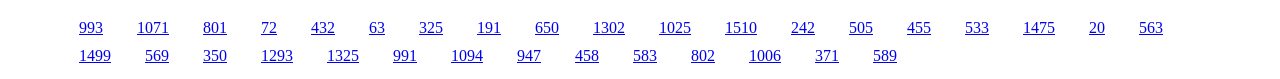Specify the bounding box coordinates of the area to click in order to execute this command: 'go to the 5th link'. The coordinates should consist of four float numbers ranging from 0 to 1, and should be formatted as [left, top, right, bottom].

[0.243, 0.235, 0.262, 0.451]